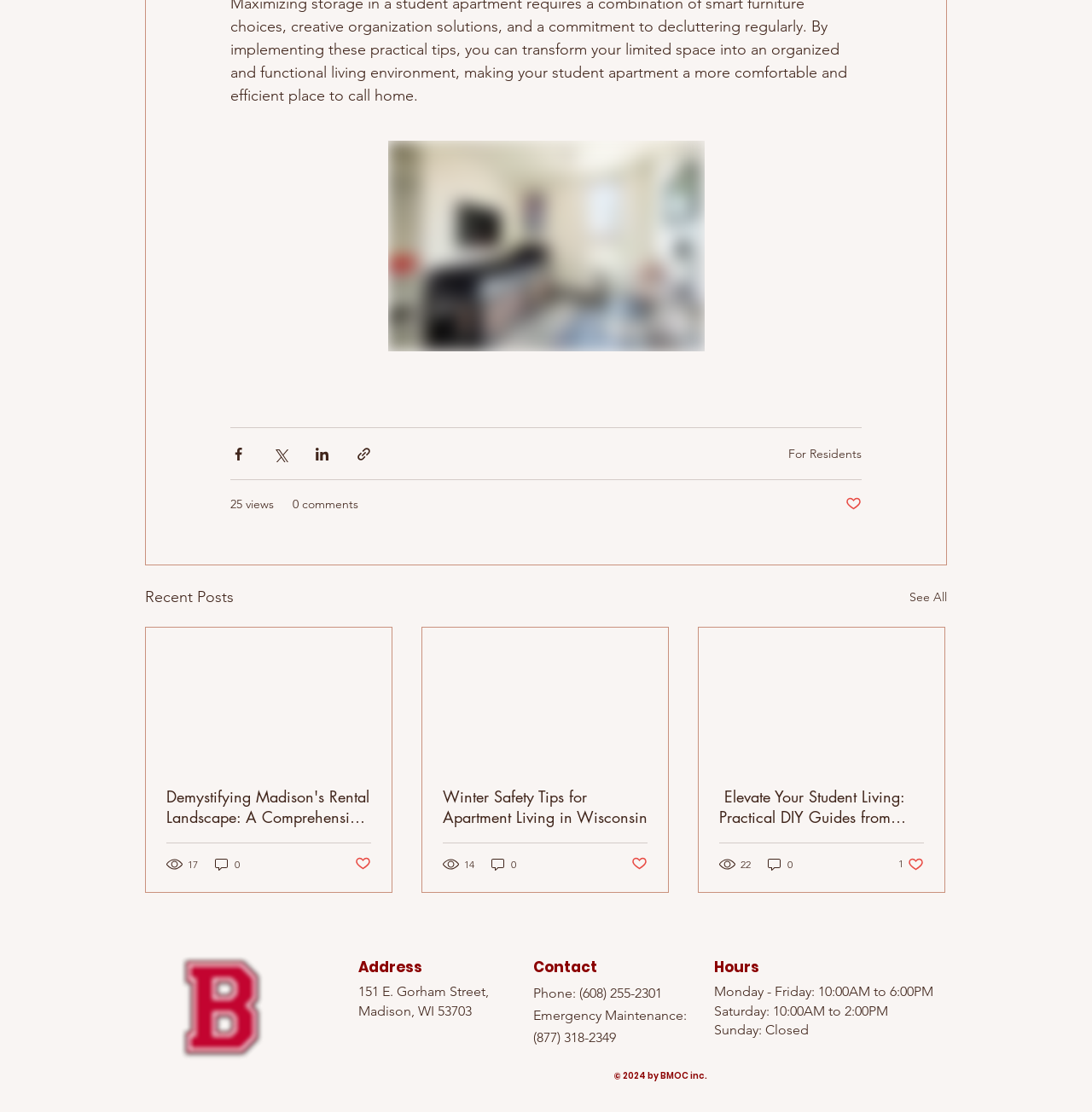Given the element description, predict the bounding box coordinates in the format (top-left x, top-left y, bottom-right x, bottom-right y), using floating point numbers between 0 and 1: For Residents

[0.722, 0.401, 0.789, 0.415]